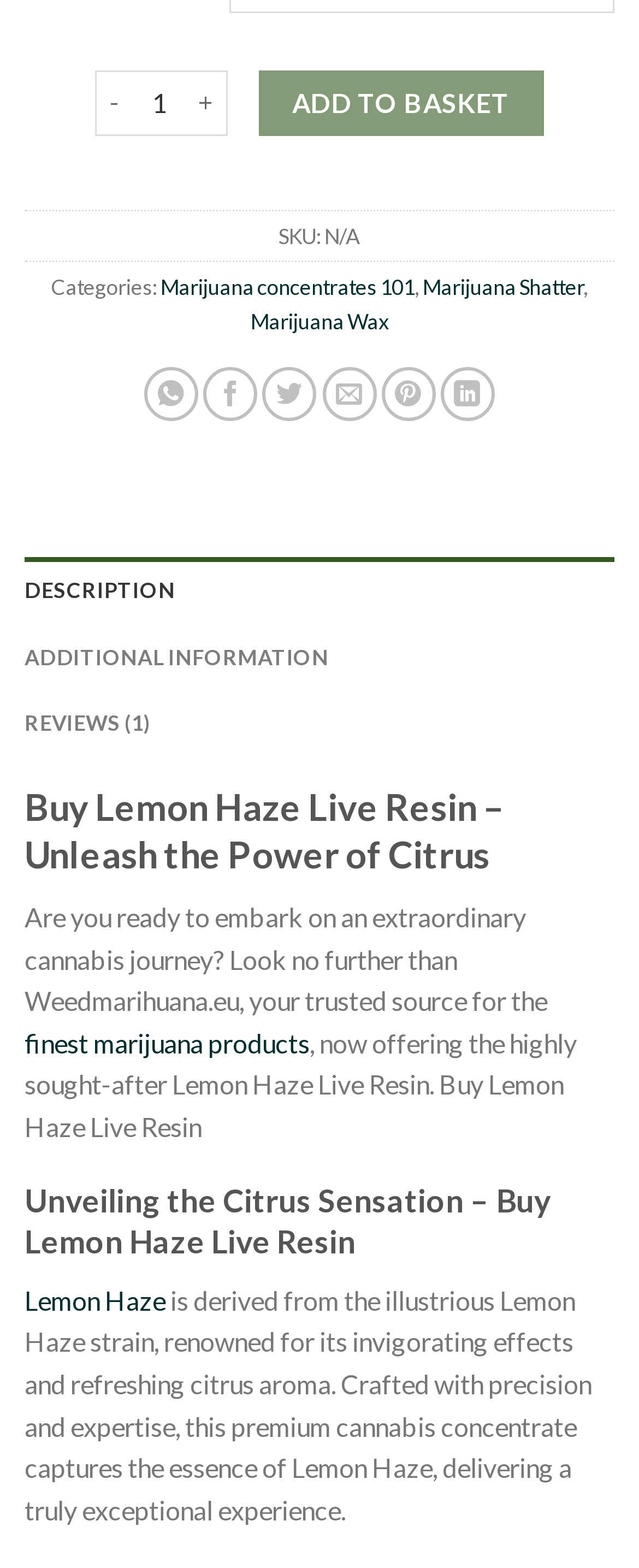Using the webpage screenshot, locate the HTML element that fits the following description and provide its bounding box: "Reviews (1)".

[0.038, 0.44, 0.962, 0.482]